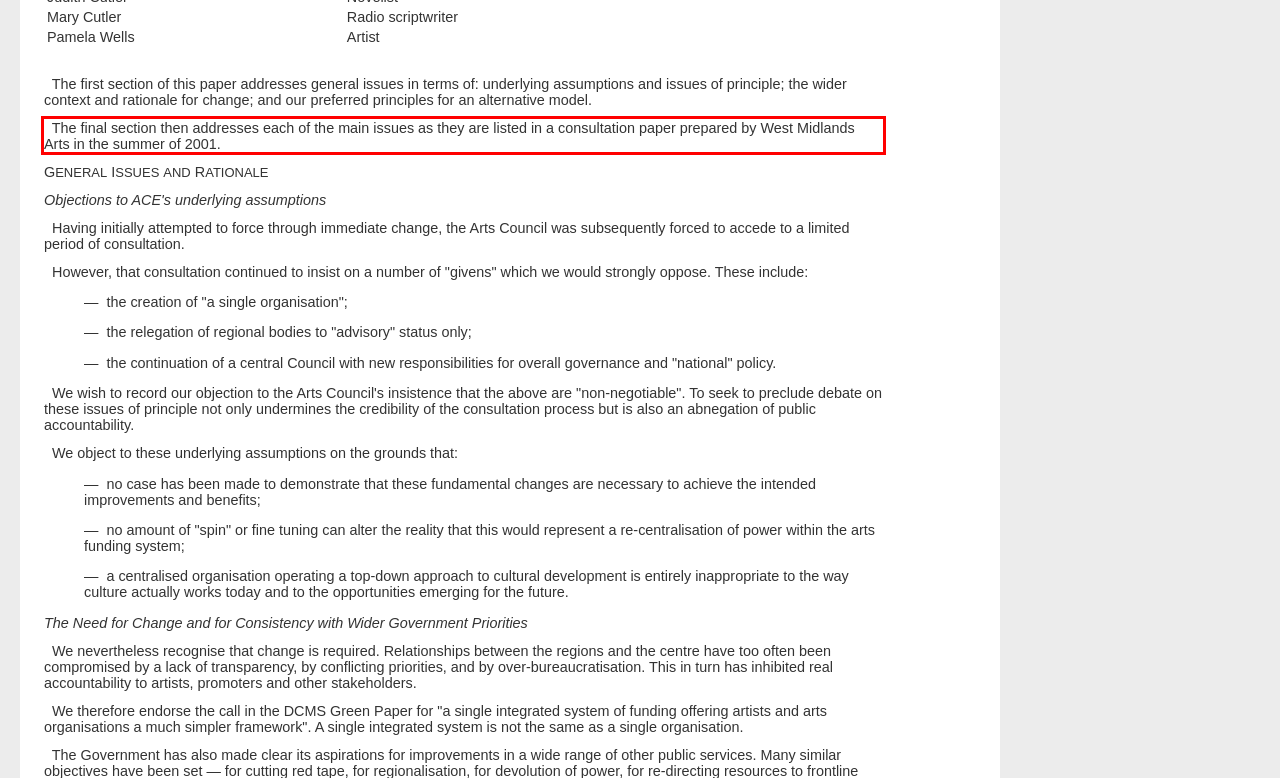The screenshot you have been given contains a UI element surrounded by a red rectangle. Use OCR to read and extract the text inside this red rectangle.

The final section then addresses each of the main issues as they are listed in a consultation paper prepared by West Midlands Arts in the summer of 2001.